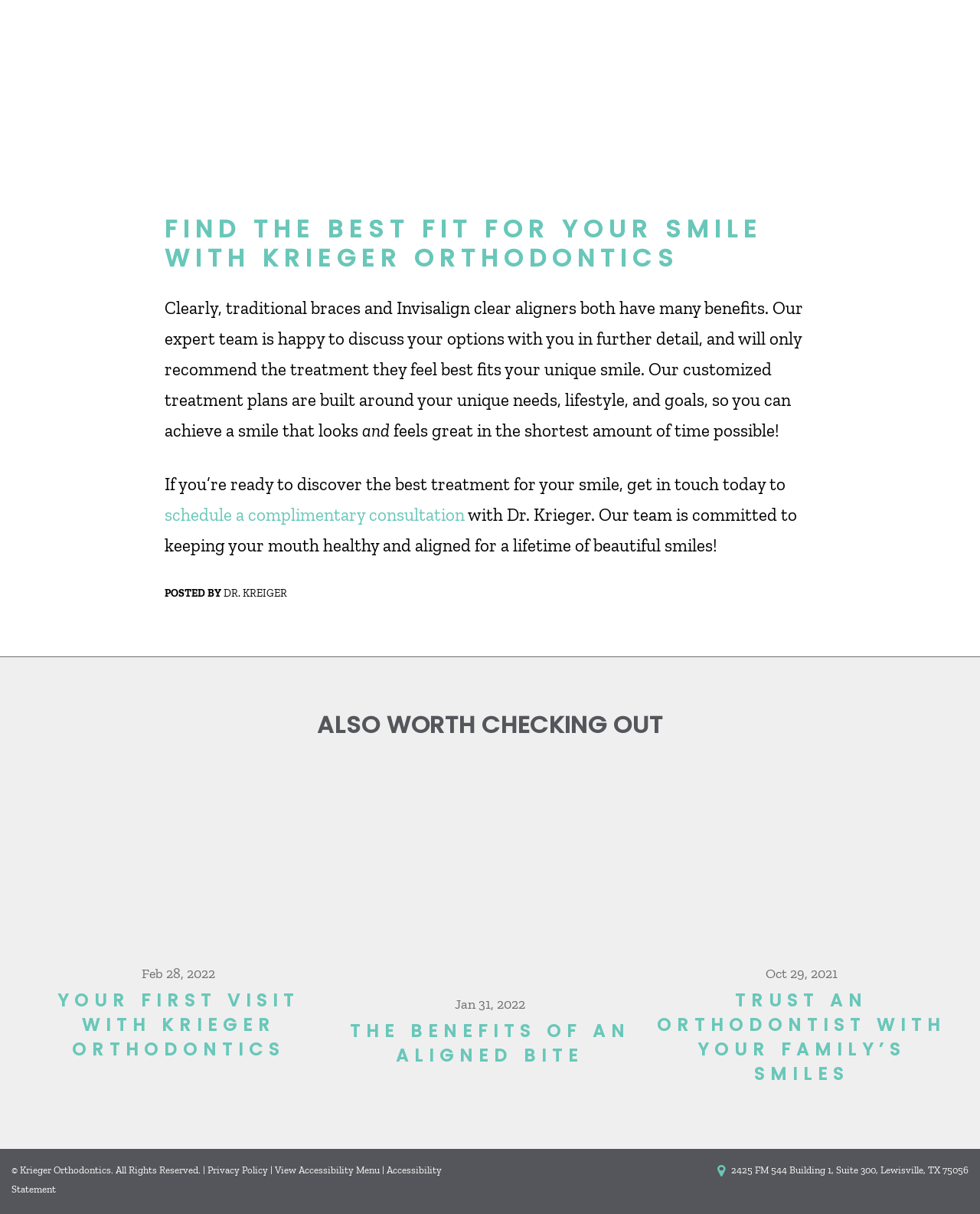Pinpoint the bounding box coordinates of the clickable element needed to complete the instruction: "learn about Carrolton Invisalign". The coordinates should be provided as four float numbers between 0 and 1: [left, top, right, bottom].

[0.347, 0.8, 0.653, 0.814]